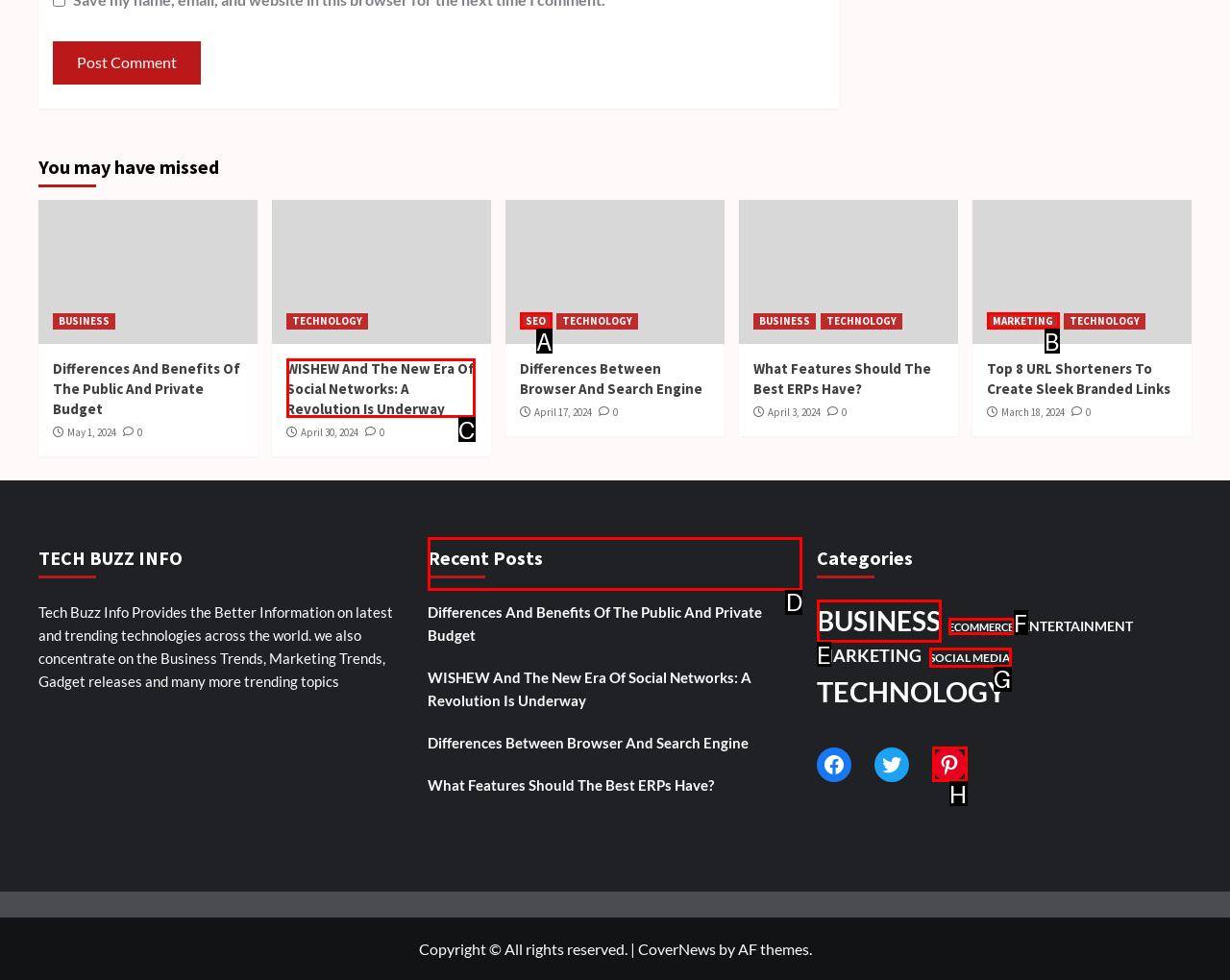Select the UI element that should be clicked to execute the following task: View the 'Recent Posts'
Provide the letter of the correct choice from the given options.

D